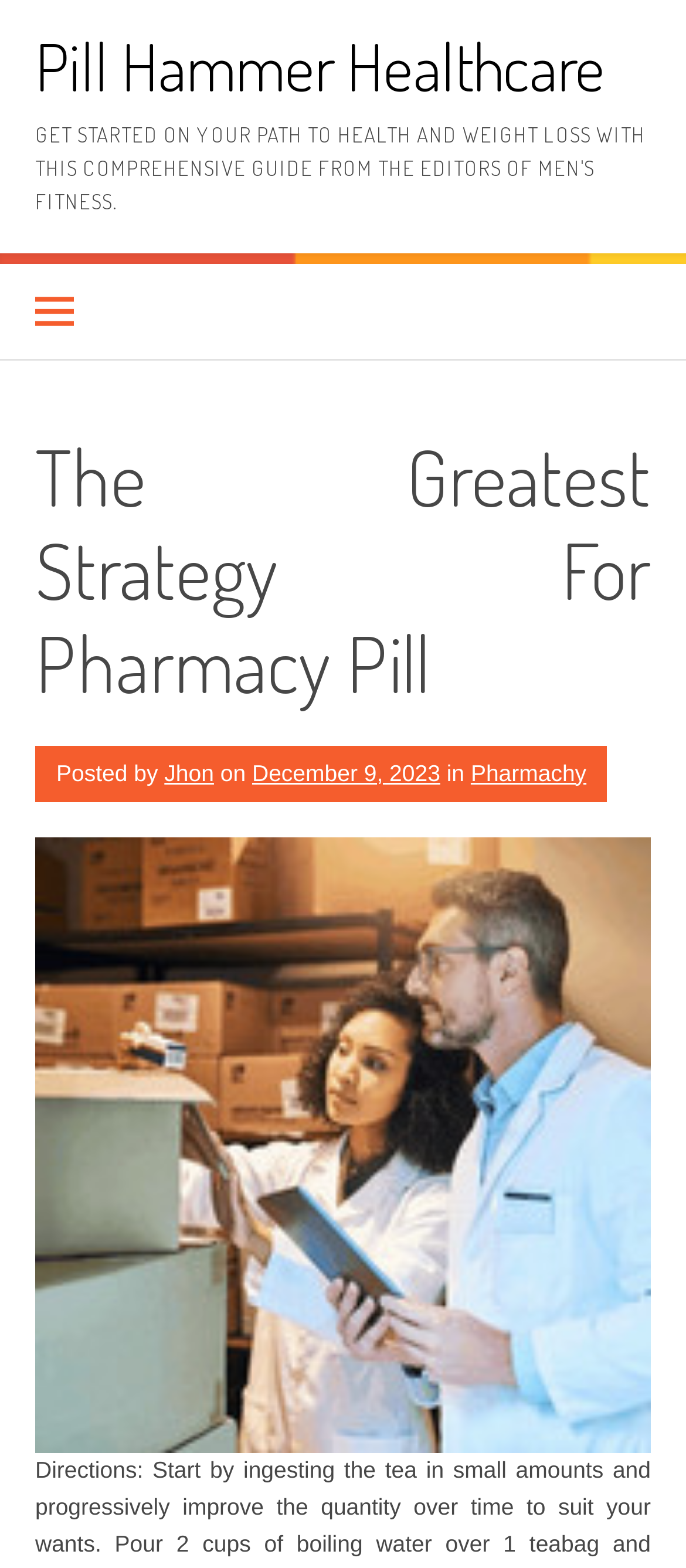Please examine the image and answer the question with a detailed explanation:
What is the topic of the comprehensive guide?

The main heading of the webpage mentions 'GET STARTED ON YOUR PATH TO HEALTH AND WEIGHT LOSS WITH THIS COMPREHENSIVE GUIDE FROM THE EDITORS OF MEN'S FITNESS', which indicates that the guide is about health and weight loss.